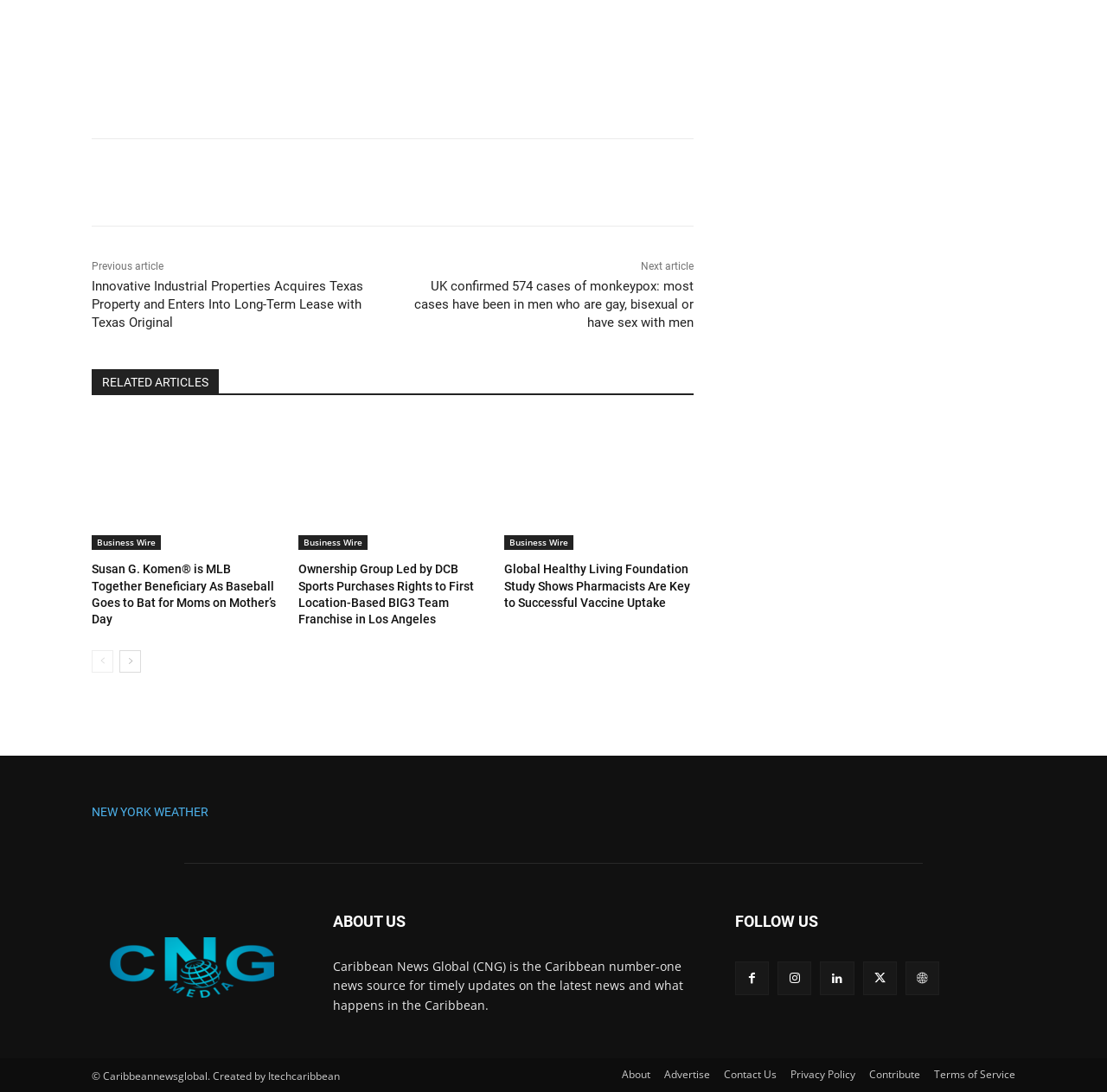Using the elements shown in the image, answer the question comprehensively: What is the name of the news source?

I found the answer by looking at the logo and the 'ABOUT US' section, which mentions 'Caribbean News Global (CNG) is the Caribbean number-one news source...'.